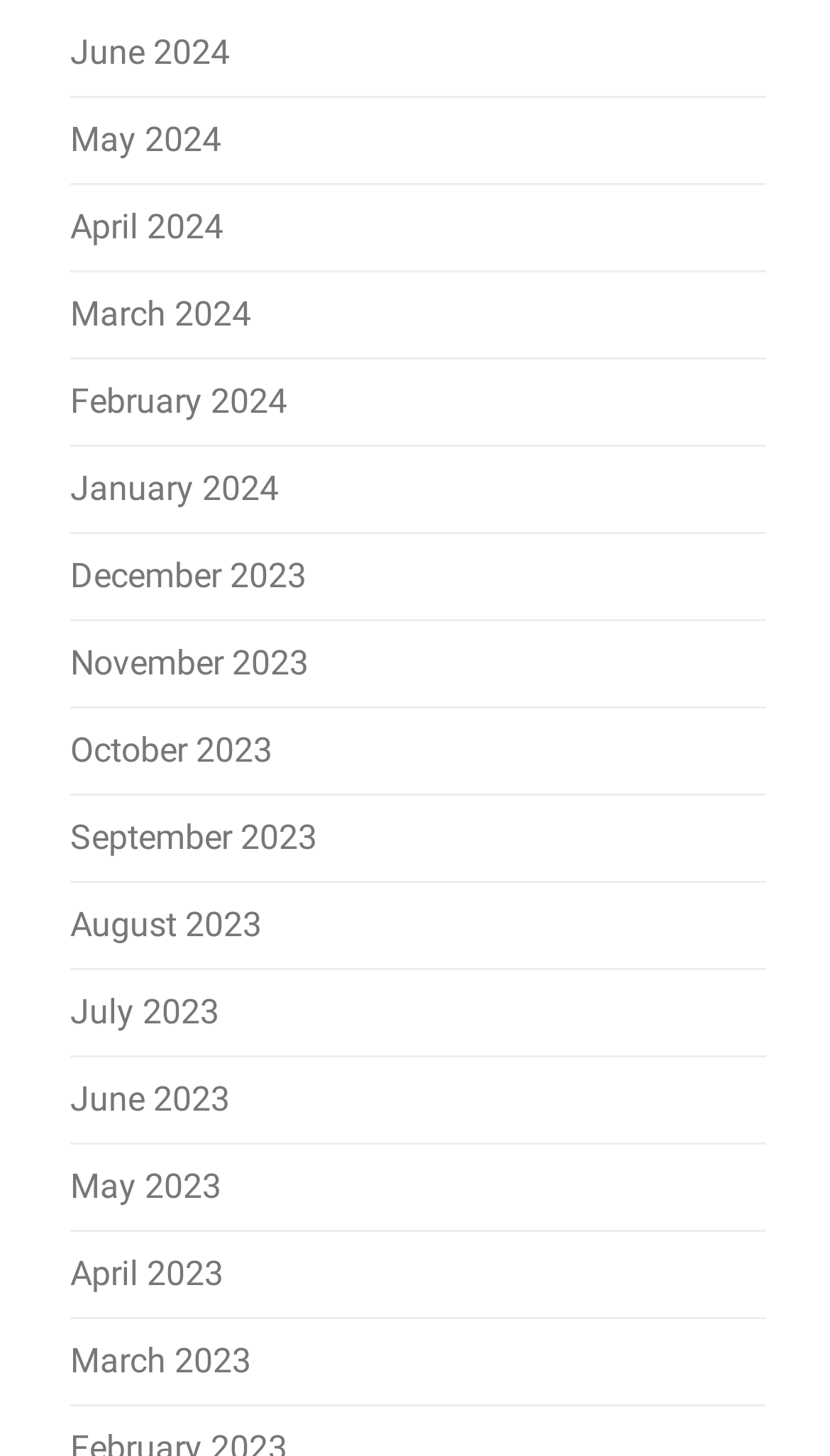Please locate the bounding box coordinates of the element that needs to be clicked to achieve the following instruction: "go to May 2024". The coordinates should be four float numbers between 0 and 1, i.e., [left, top, right, bottom].

[0.085, 0.083, 0.267, 0.11]